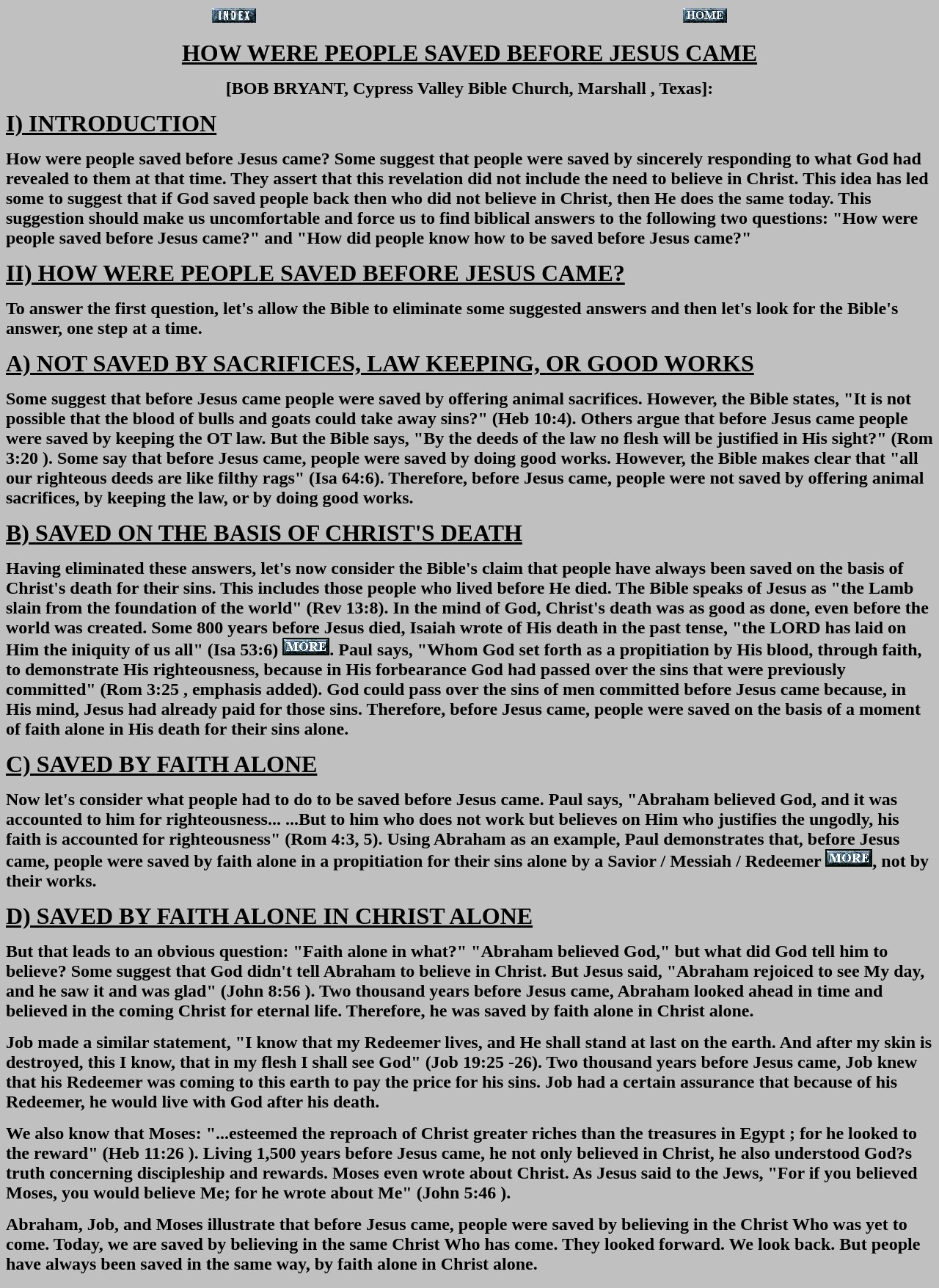What is the common way people have been saved throughout history?
Using the image as a reference, give a one-word or short phrase answer.

Faith alone in Christ alone